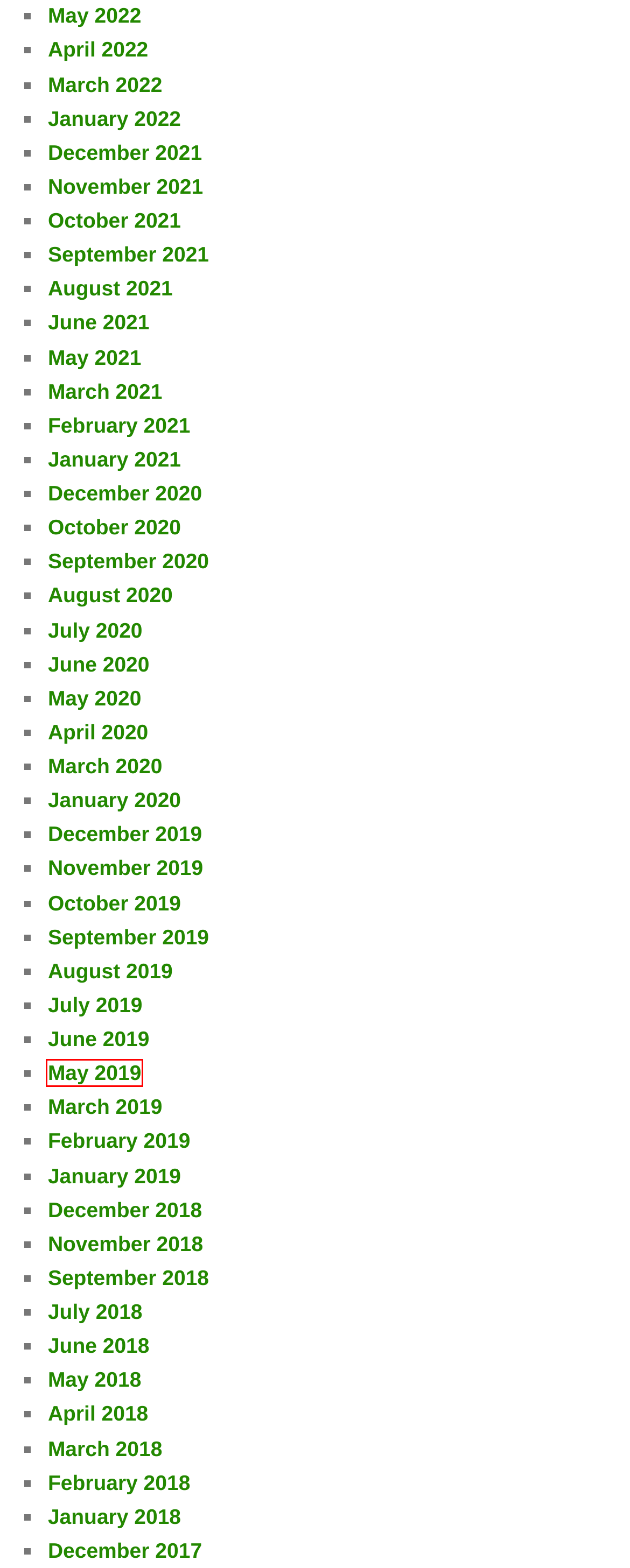Examine the screenshot of the webpage, which has a red bounding box around a UI element. Select the webpage description that best fits the new webpage after the element inside the red bounding box is clicked. Here are the choices:
A. May | 2019 | Preston's Page
B. July | 2020 | Preston's Page
C. March | 2019 | Preston's Page
D. April | 2022 | Preston's Page
E. February | 2021 | Preston's Page
F. August | 2019 | Preston's Page
G. February | 2019 | Preston's Page
H. September | 2020 | Preston's Page

A